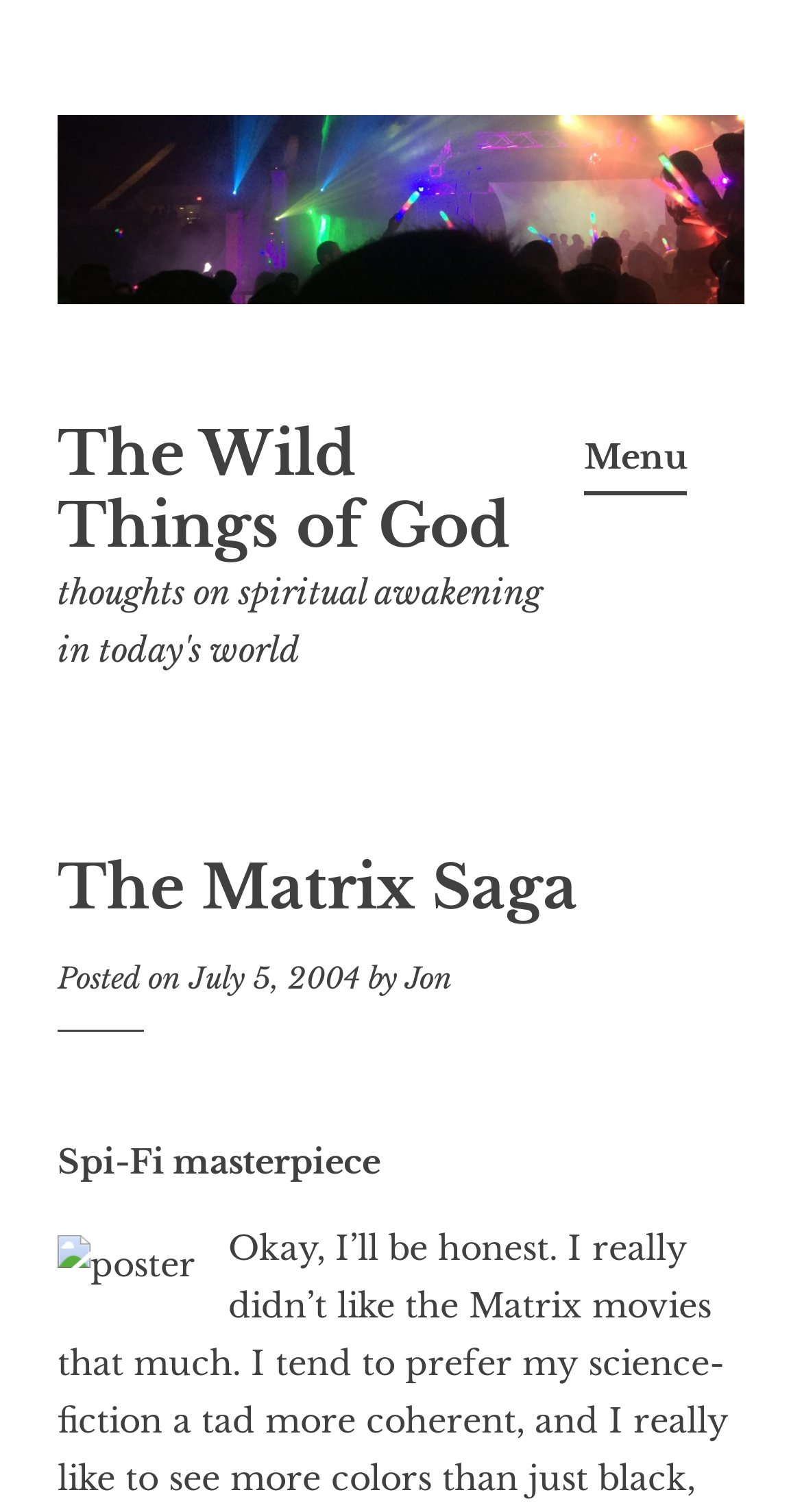Determine the main text heading of the webpage and provide its content.

The Matrix Saga